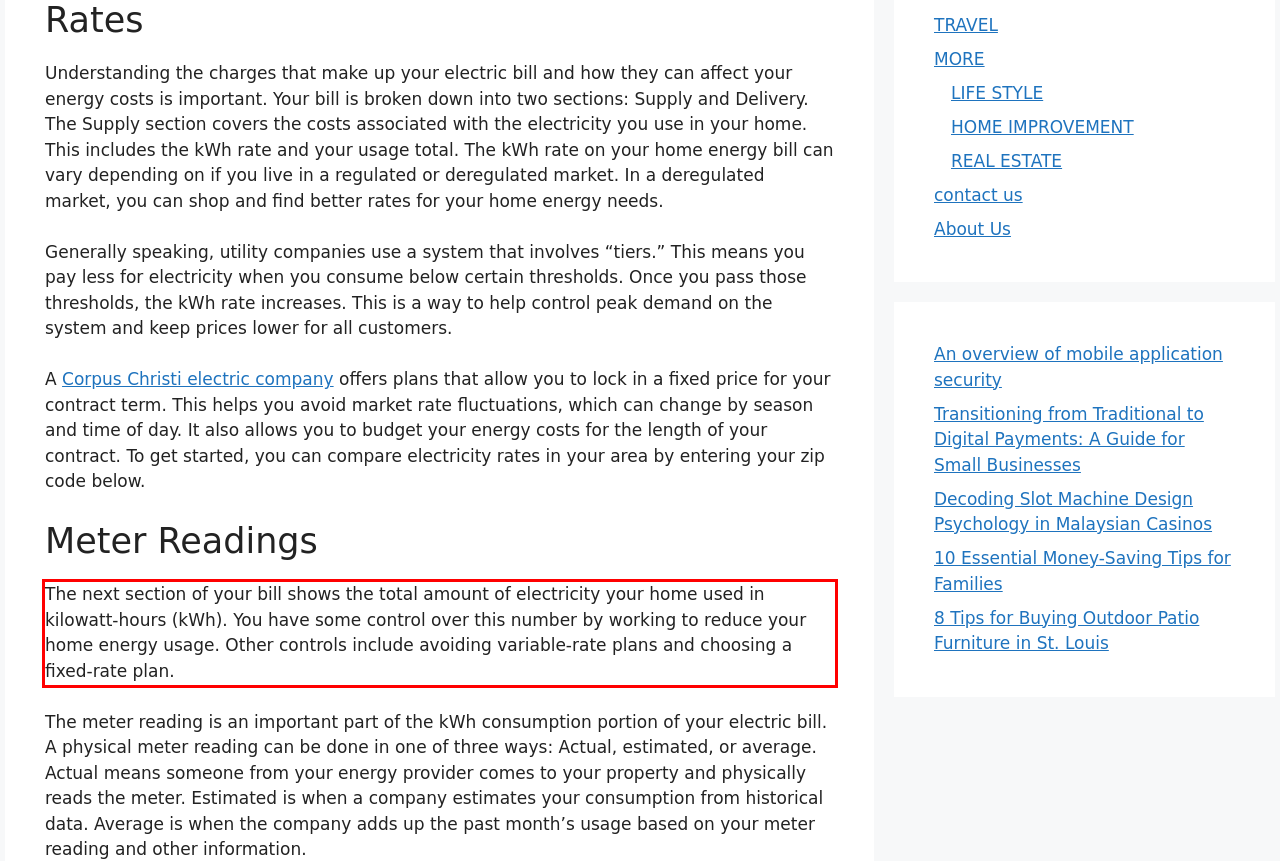Please examine the screenshot of the webpage and read the text present within the red rectangle bounding box.

The next section of your bill shows the total amount of electricity your home used in kilowatt-hours (kWh). You have some control over this number by working to reduce your home energy usage. Other controls include avoiding variable-rate plans and choosing a fixed-rate plan.